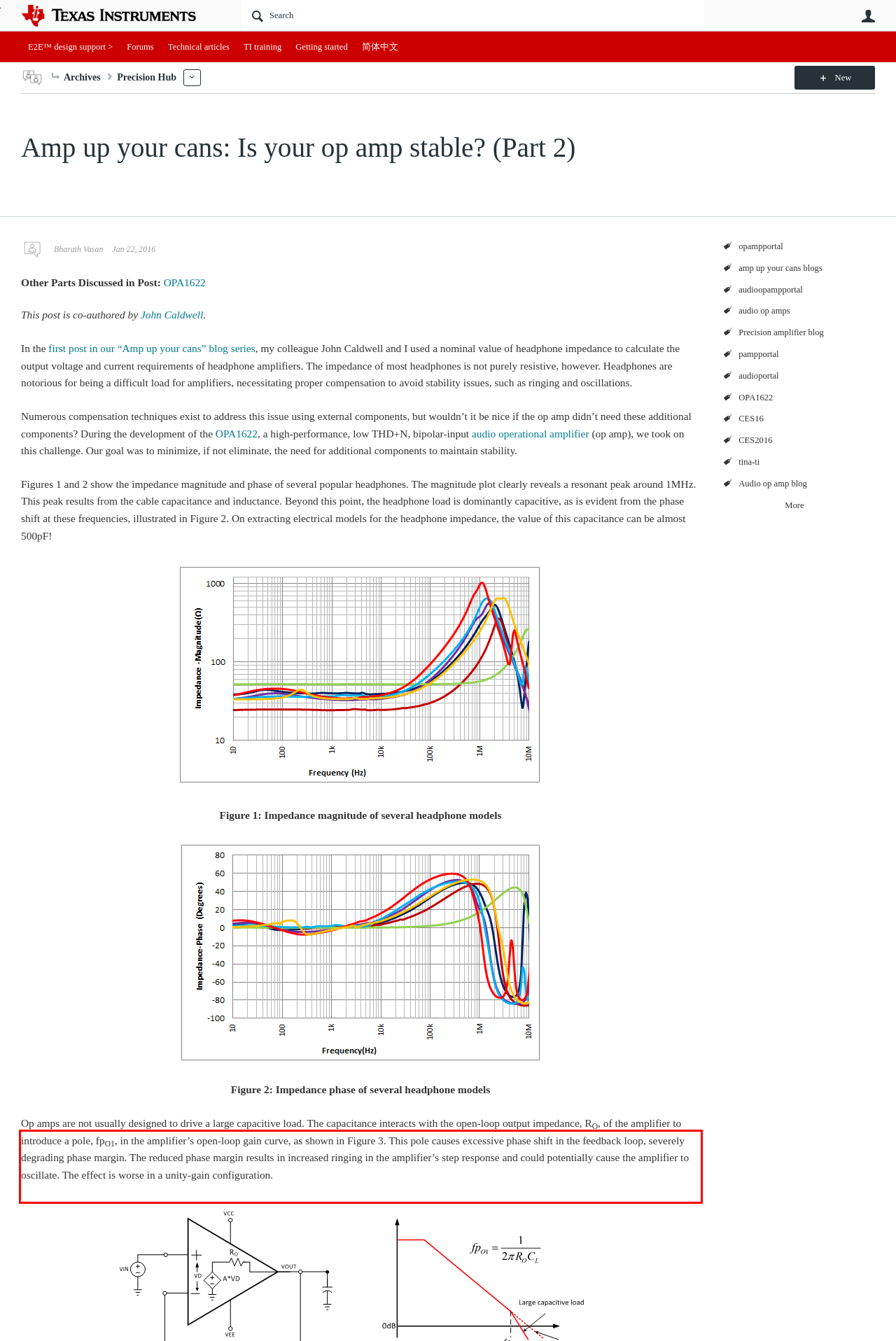You have a screenshot of a webpage with a UI element highlighted by a red bounding box. Use OCR to obtain the text within this highlighted area.

Op amps are not usually designed to drive a large capacitive load. The capacitance interacts with the open-loop output impedance, RO, of the amplifier to introduce a pole, fpO1, in the amplifier’s open-loop gain curve, as shown in Figure 3. This pole causes excessive phase shift in the feedback loop, severely degrading phase margin. The reduced phase margin results in increased ringing in the amplifier’s step response and could potentially cause the amplifier to oscillate. The effect is worse in a unity-gain configuration.